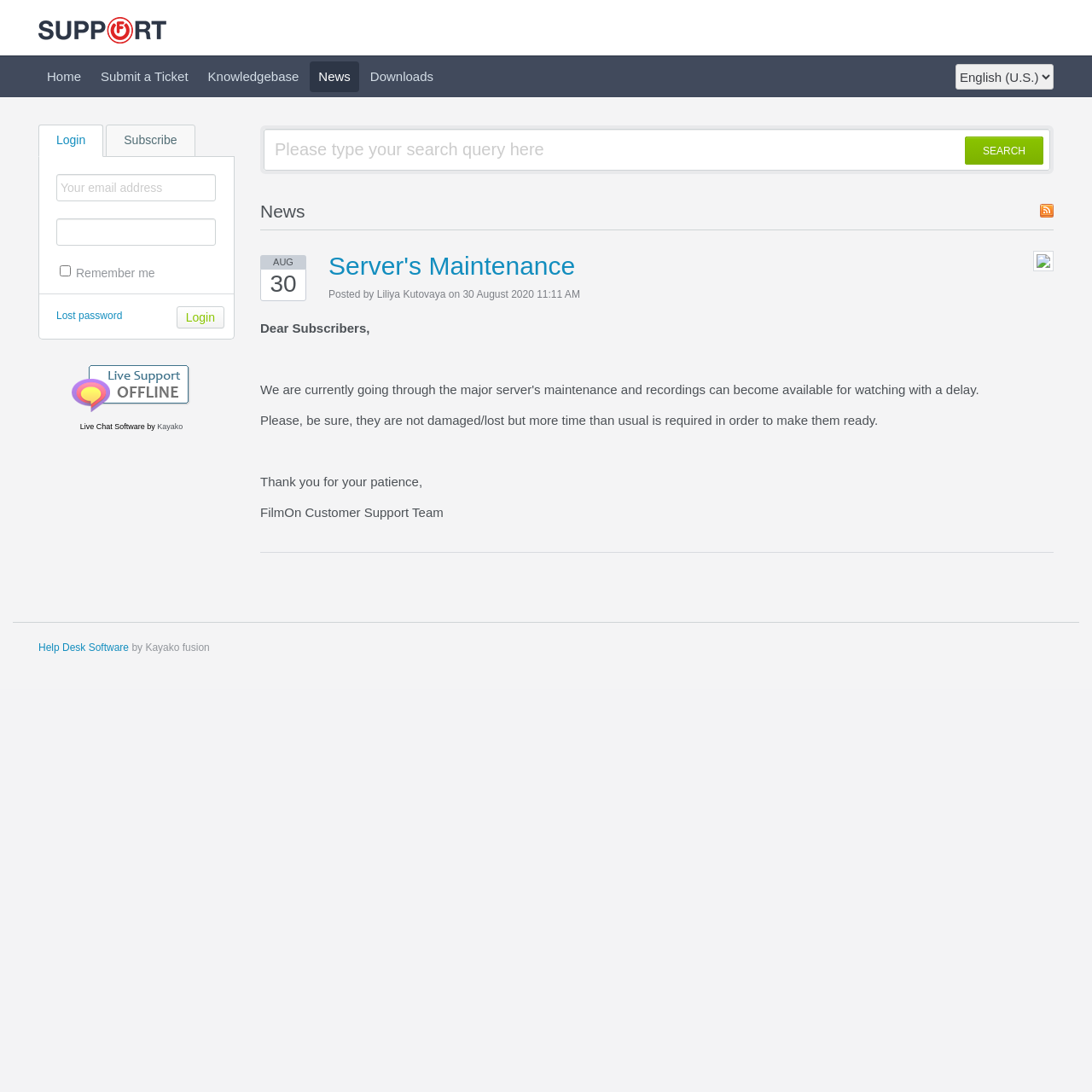Please give the bounding box coordinates of the area that should be clicked to fulfill the following instruction: "Submit a ticket". The coordinates should be in the format of four float numbers from 0 to 1, i.e., [left, top, right, bottom].

[0.084, 0.056, 0.18, 0.084]